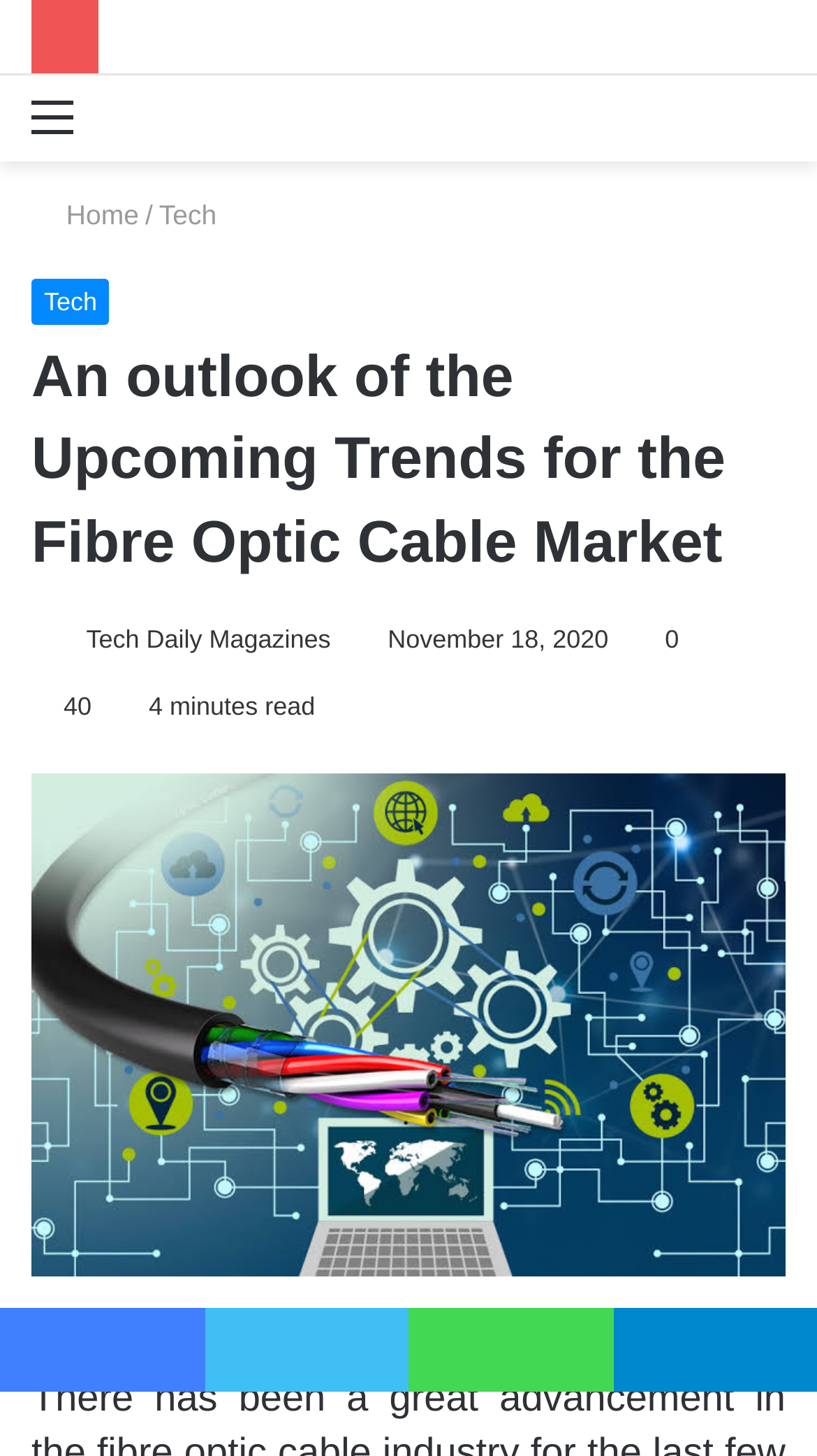Identify the headline of the webpage and generate its text content.

An outlook of the Upcoming Trends for the Fibre Optic Cable Market